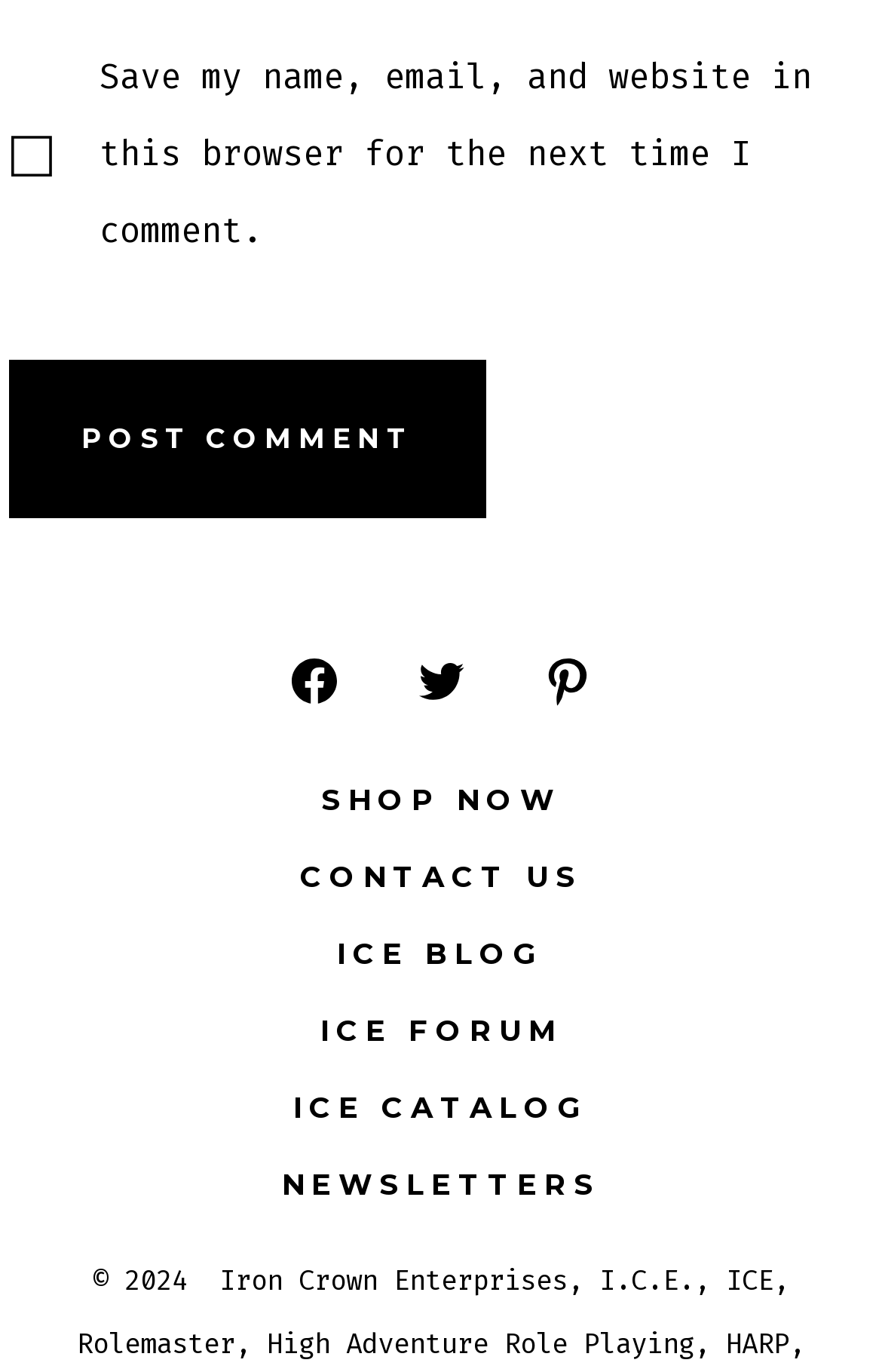Identify the bounding box coordinates of the section that should be clicked to achieve the task described: "open Facebook in a new tab".

[0.295, 0.457, 0.418, 0.537]